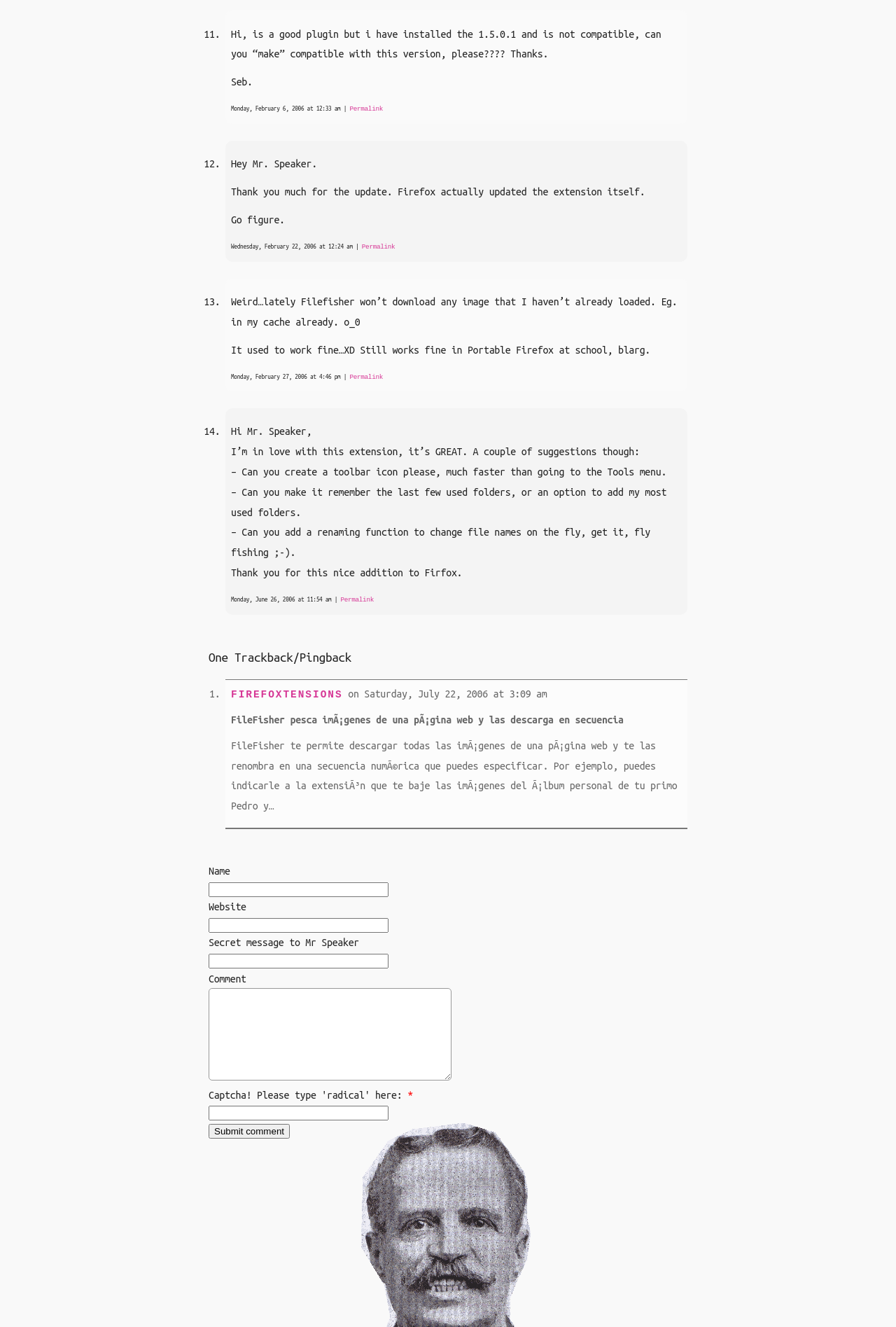How many comments are there on this webpage?
Please provide a full and detailed response to the question.

I counted the number of comments by looking at the list of comments and finding the number of list markers, which are '11.', '12.', '13.', and '14.'. Each list marker corresponds to a comment, so there are 4 comments in total.